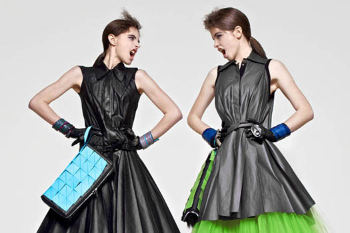Utilize the details in the image to thoroughly answer the following question: How many models are in the image?

The caption explicitly states that the image features two models, each showcasing a unique take on fashion.